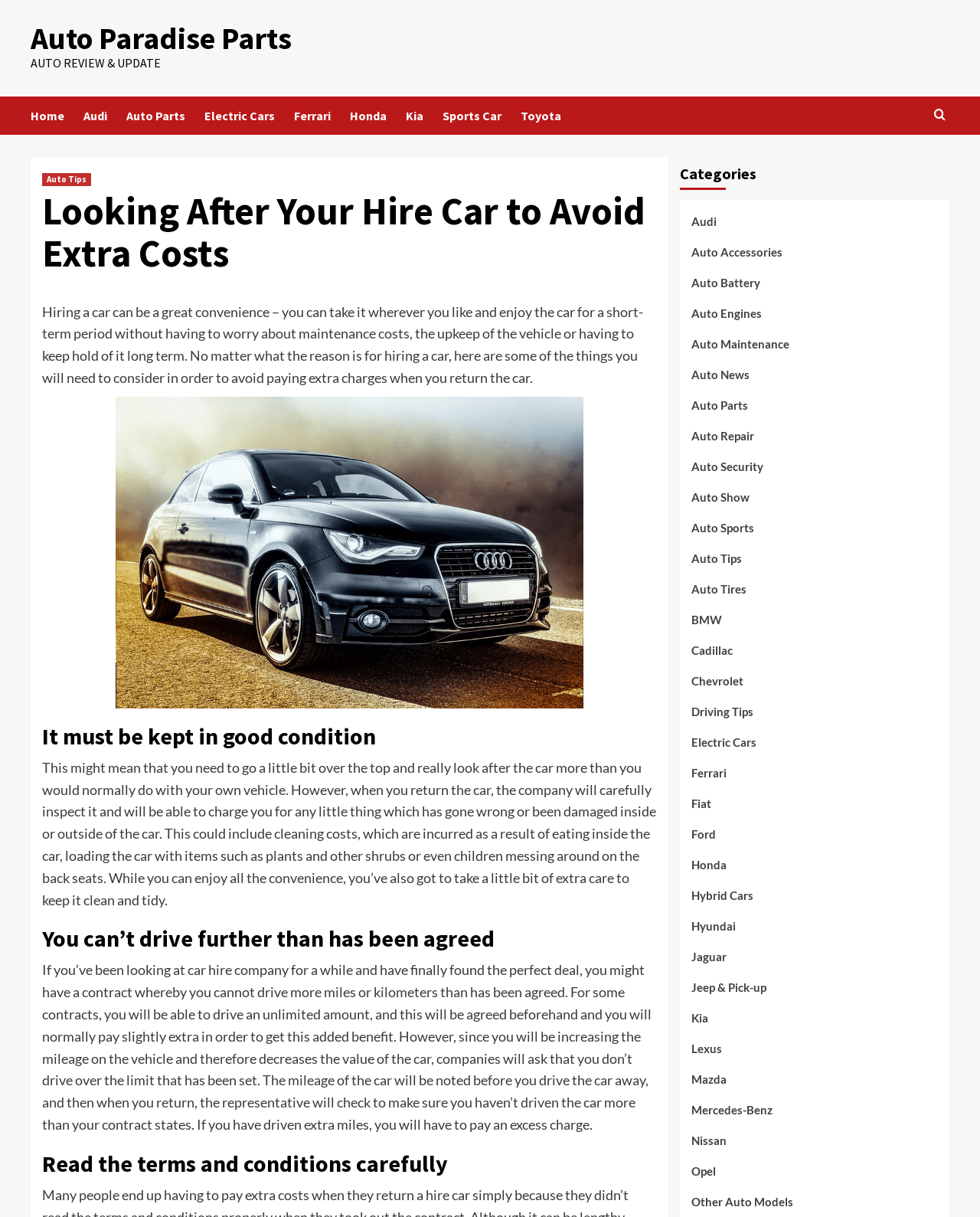Determine the coordinates of the bounding box for the clickable area needed to execute this instruction: "Learn about Looking After Your Hire Car to Avoid Extra Costs".

[0.043, 0.156, 0.67, 0.225]